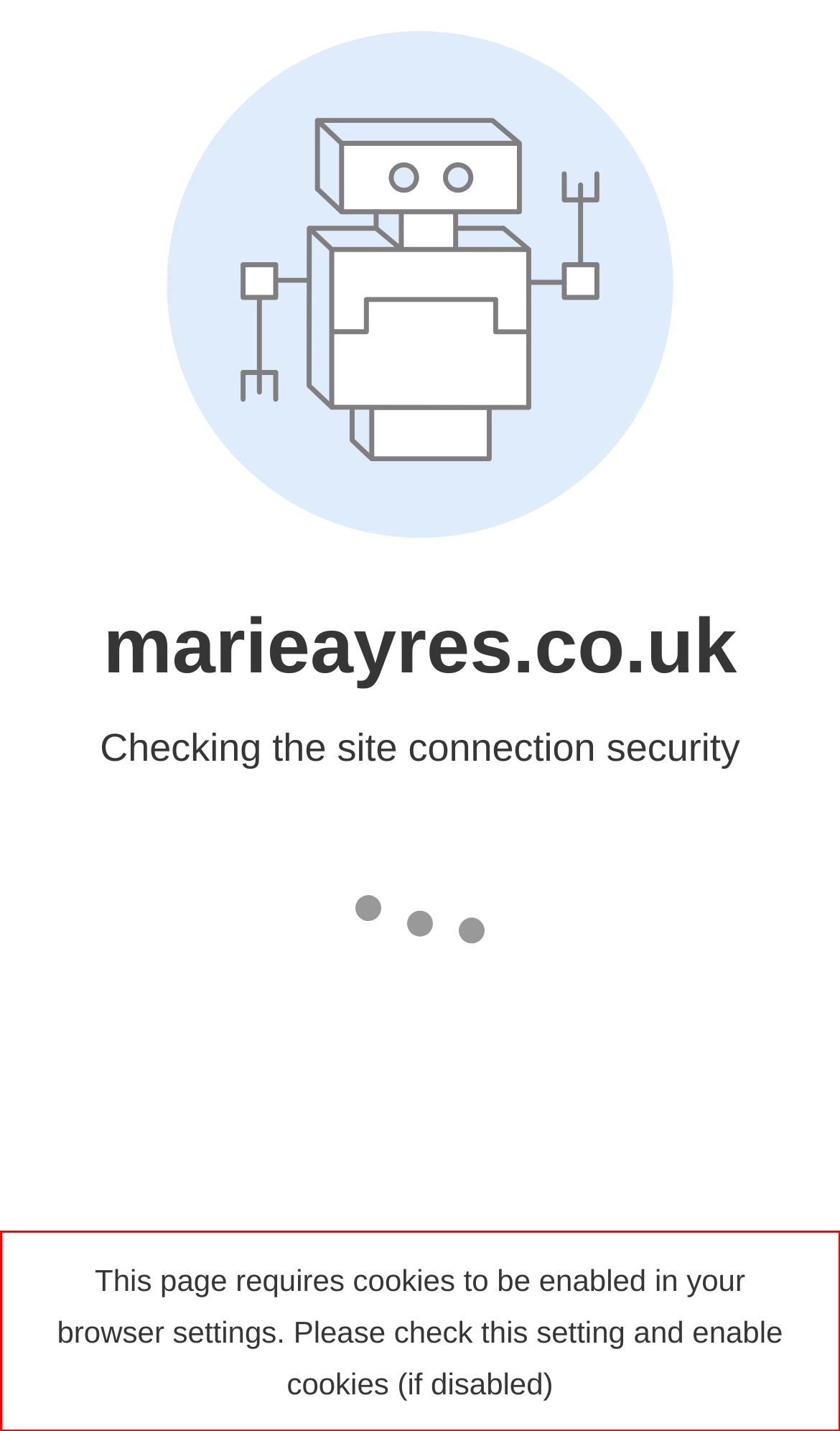Identify the text inside the red bounding box in the provided webpage screenshot and transcribe it.

This page requires cookies to be enabled in your browser settings. Please check this setting and enable cookies (if disabled)